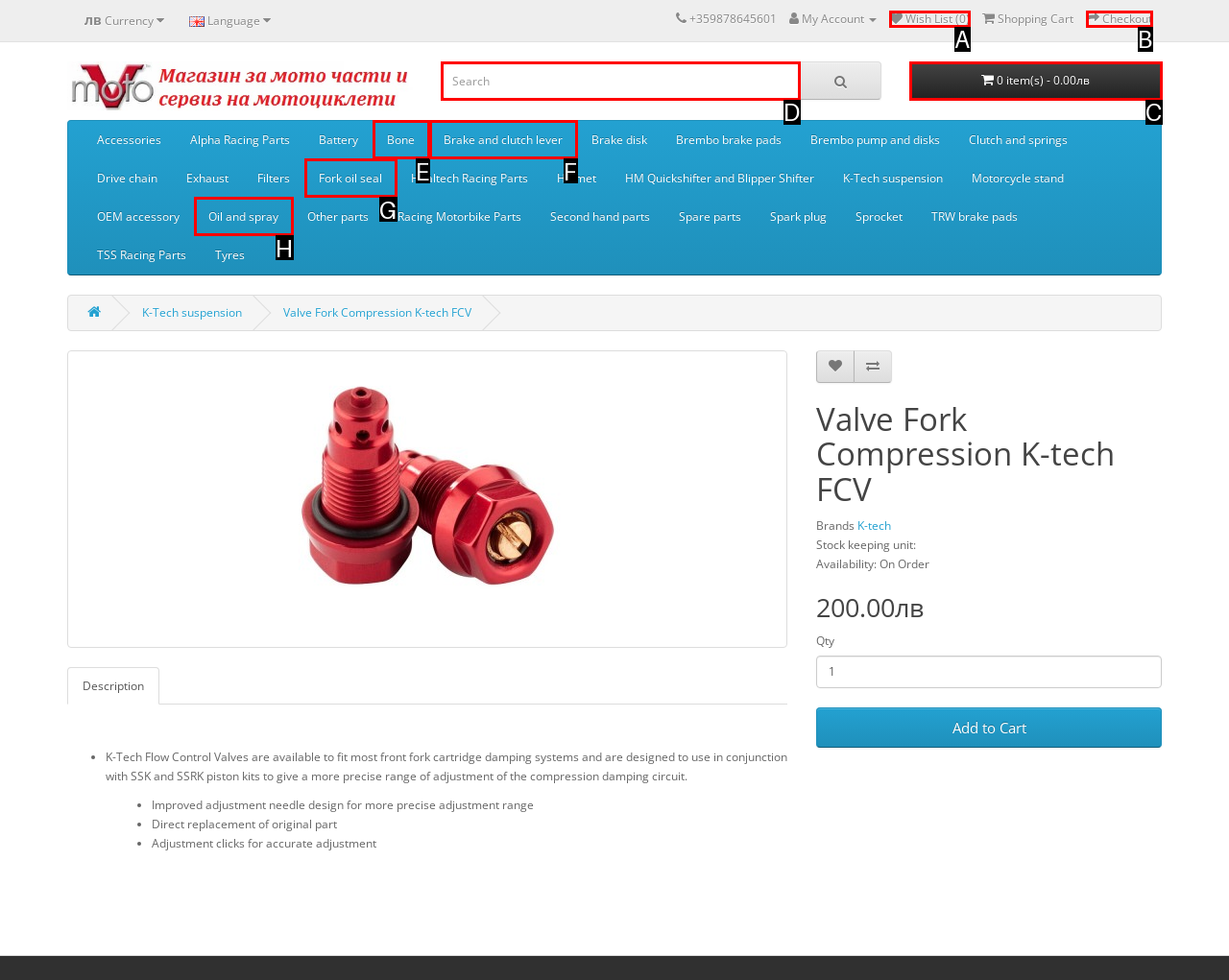Tell me which one HTML element I should click to complete this task: Search for products Answer with the option's letter from the given choices directly.

D